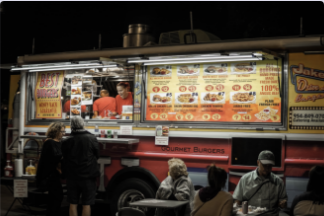Provide a comprehensive description of the image.

The image captures a vibrant scene outside a food truck known for its gourmet burgers, titled "Jake's Delicious Burgers." It showcases a busy evening atmosphere, with two staff members in red shirts actively serving customers through the illuminated window of the truck. The menu displayed features a variety of appealing options, underscoring the truck's specialty in burgers, with bright colors and enticing descriptions that draw attention. In the foreground, patrons engage in conversation while enjoying their meals, creating a lively dining experience under the night sky. The combination of the bustling environment, illuminated signage, and satisfied customers highlights the allure of street food culture.